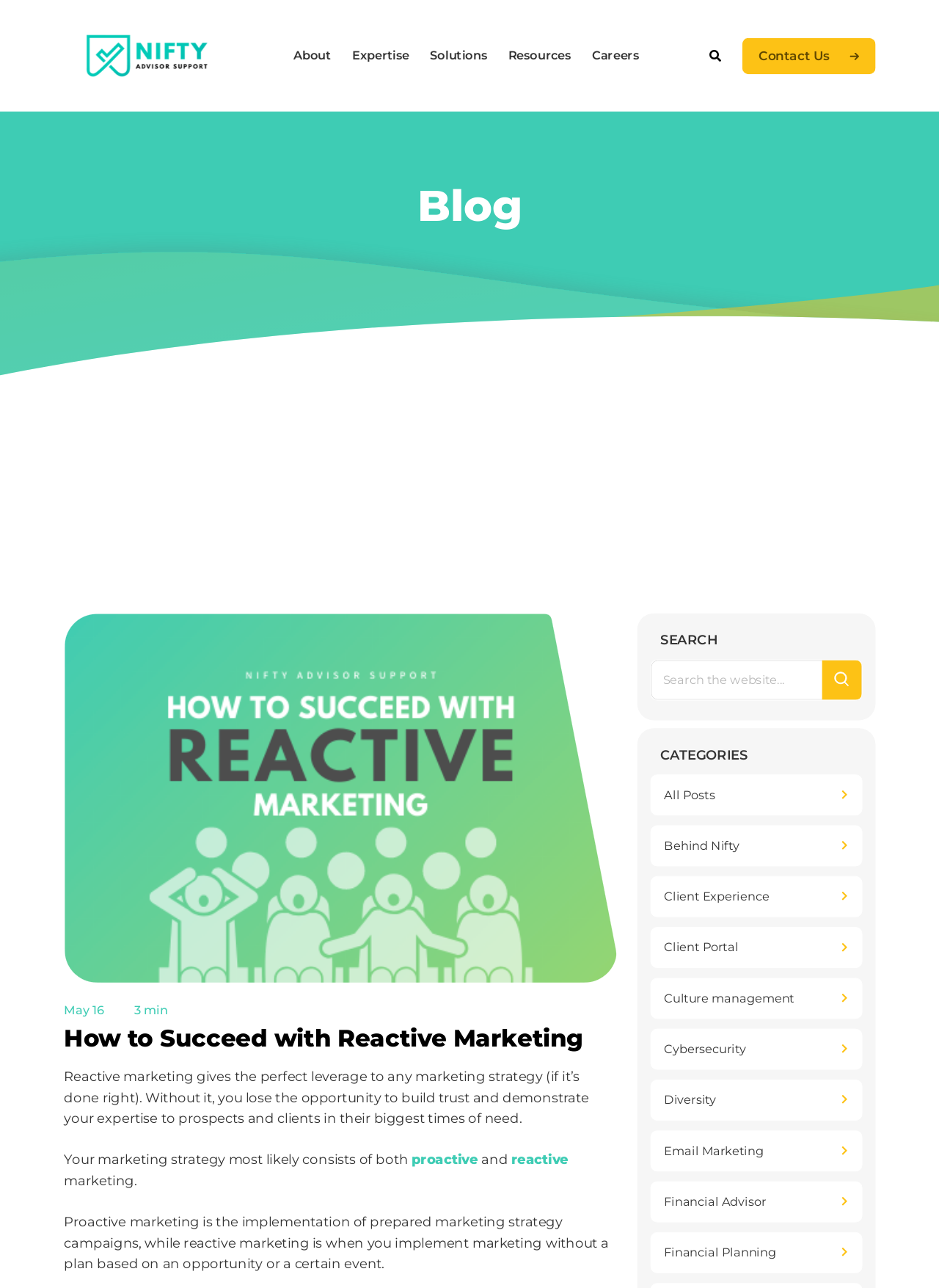Provide the bounding box coordinates of the HTML element this sentence describes: "All Posts".

[0.692, 0.601, 0.918, 0.633]